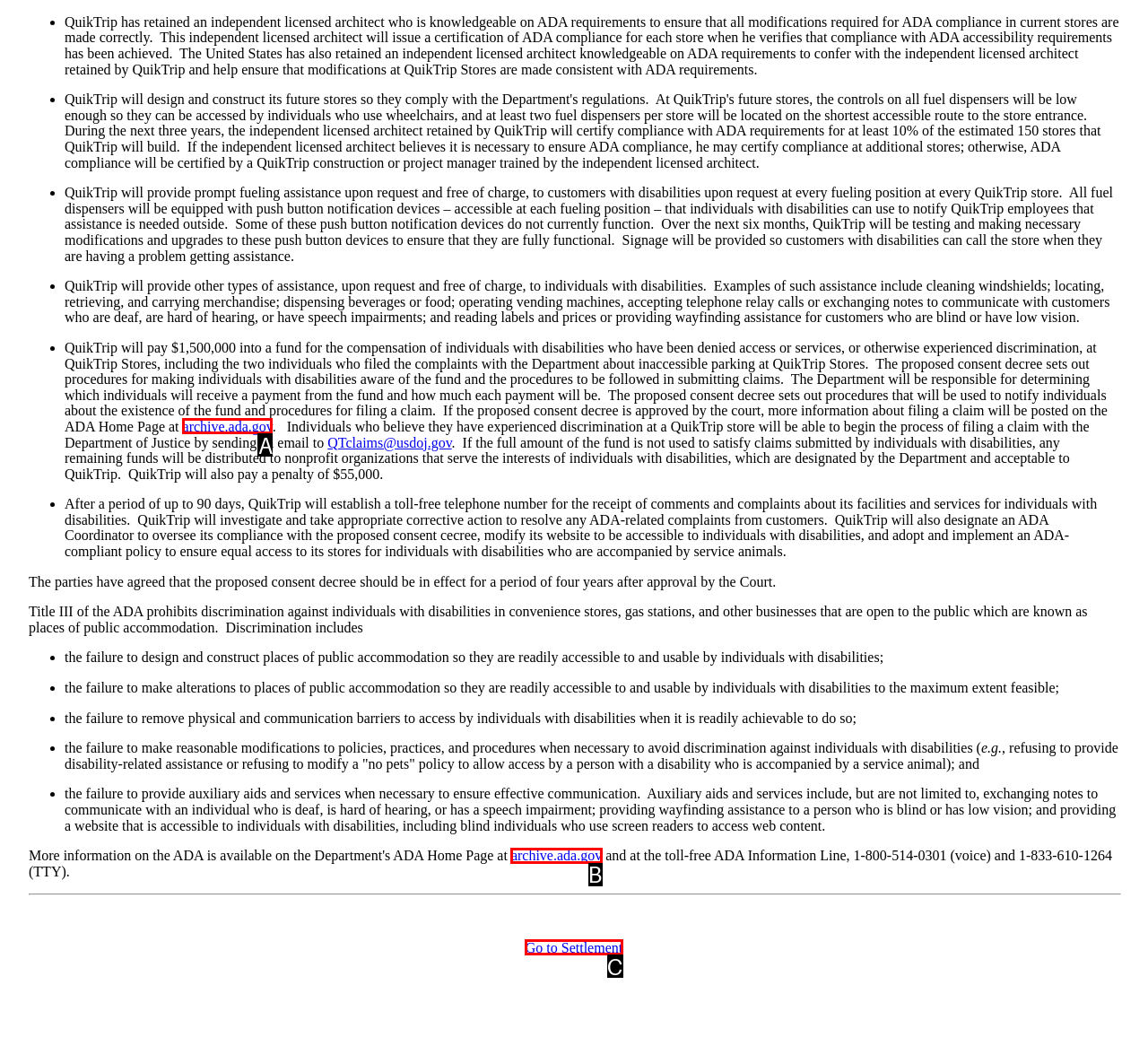Looking at the description: archive.ada.gov, identify which option is the best match and respond directly with the letter of that option.

A